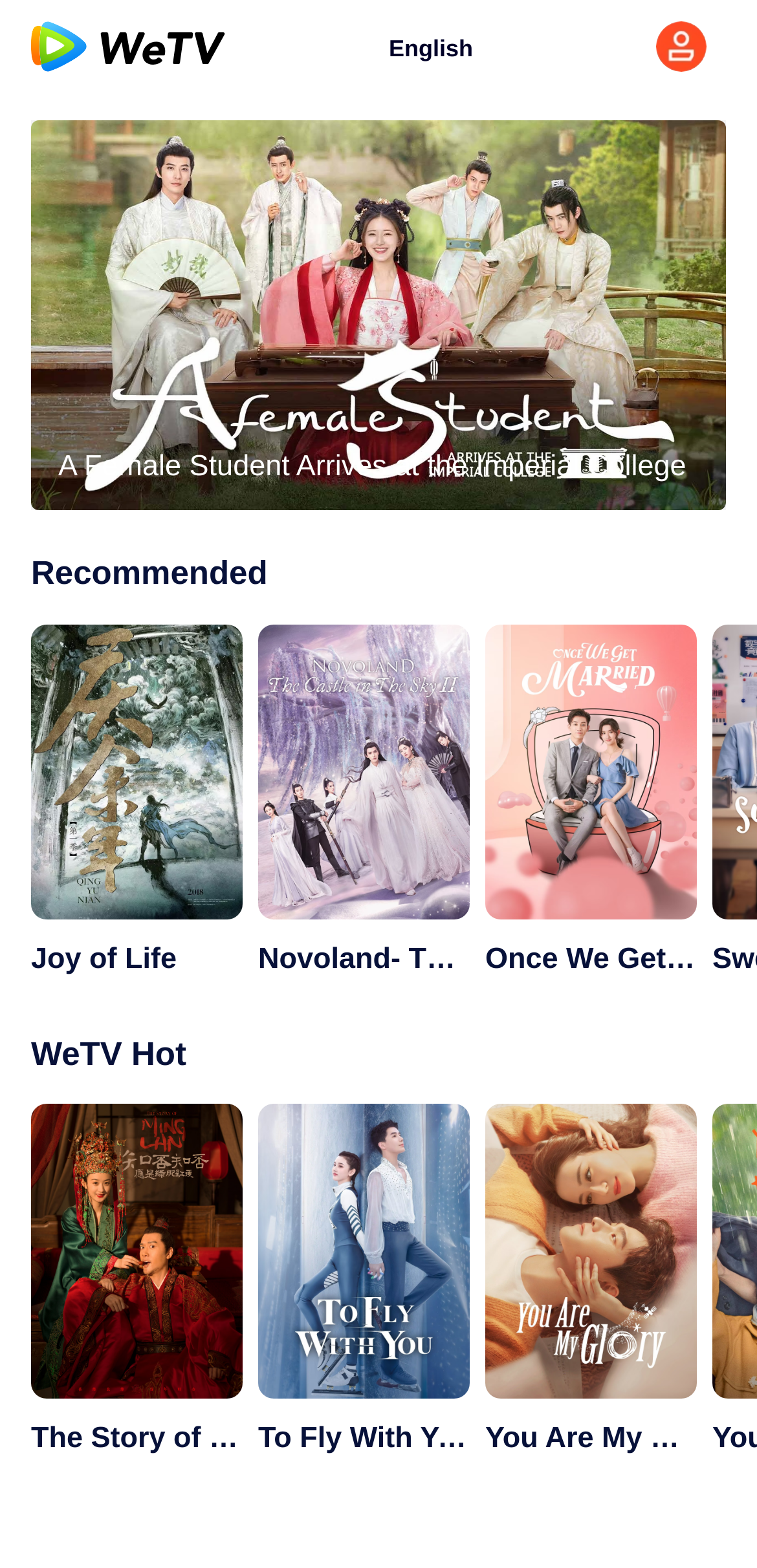How many sections are on the webpage?
Based on the image, provide a one-word or brief-phrase response.

2